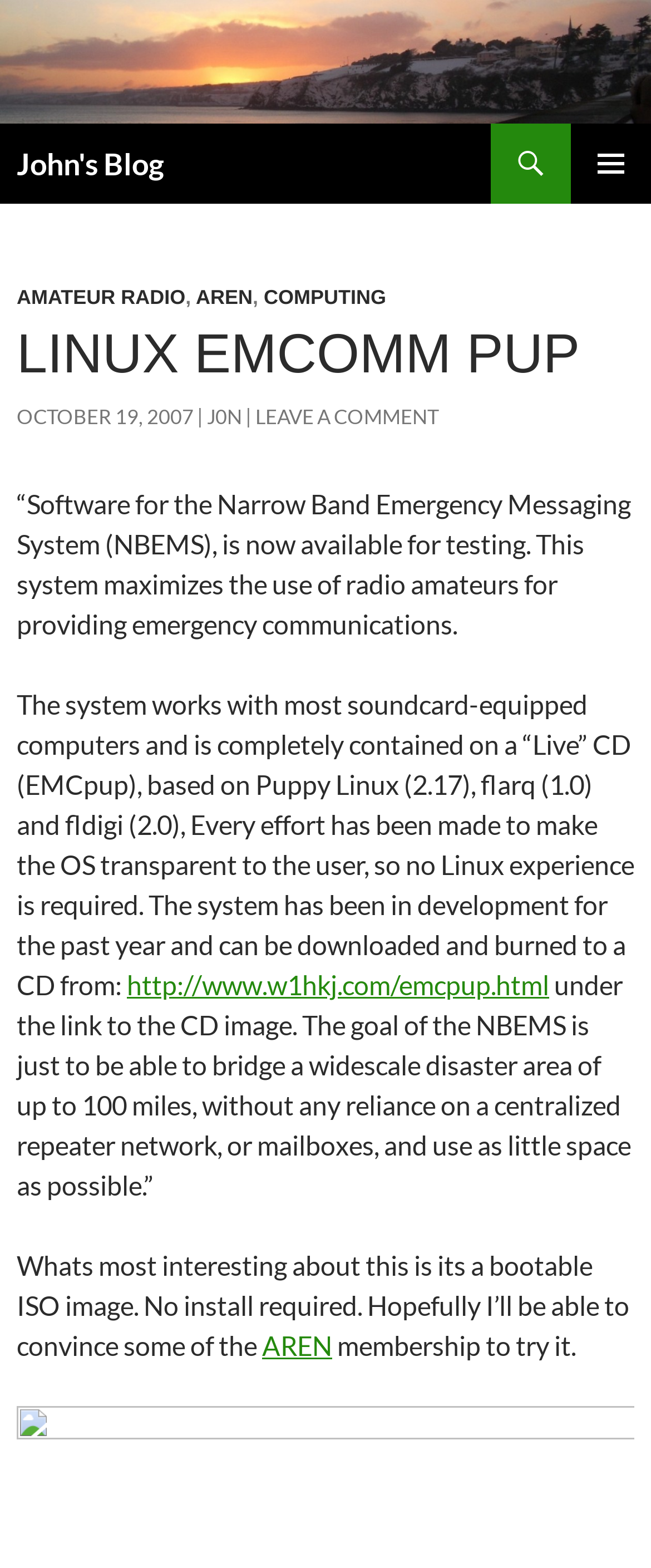Locate the bounding box coordinates of the clickable area needed to fulfill the instruction: "Open the primary menu".

[0.877, 0.079, 1.0, 0.13]